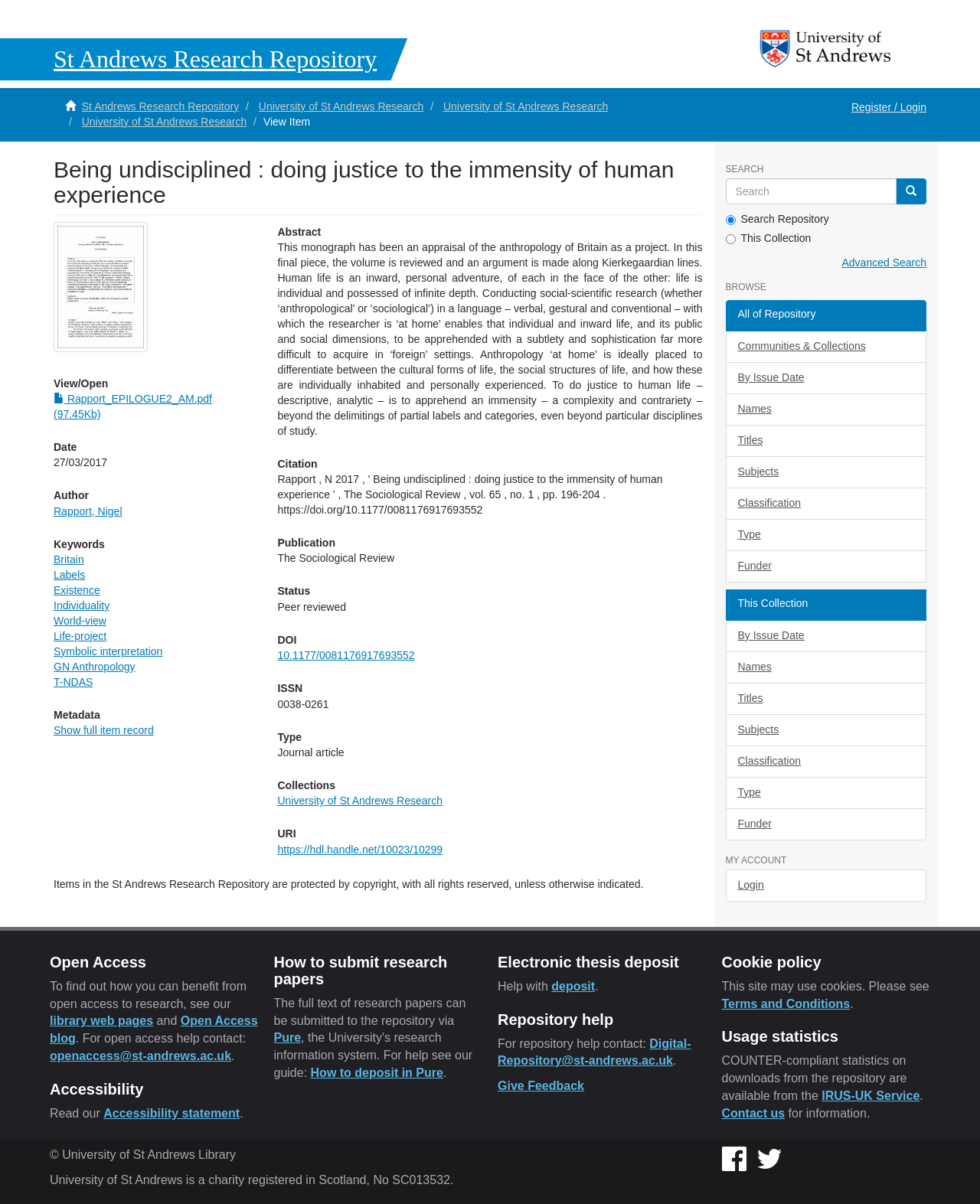Given the description of the UI element: "Show full item record", predict the bounding box coordinates in the form of [left, top, right, bottom], with each value being a float between 0 and 1.

[0.055, 0.602, 0.157, 0.612]